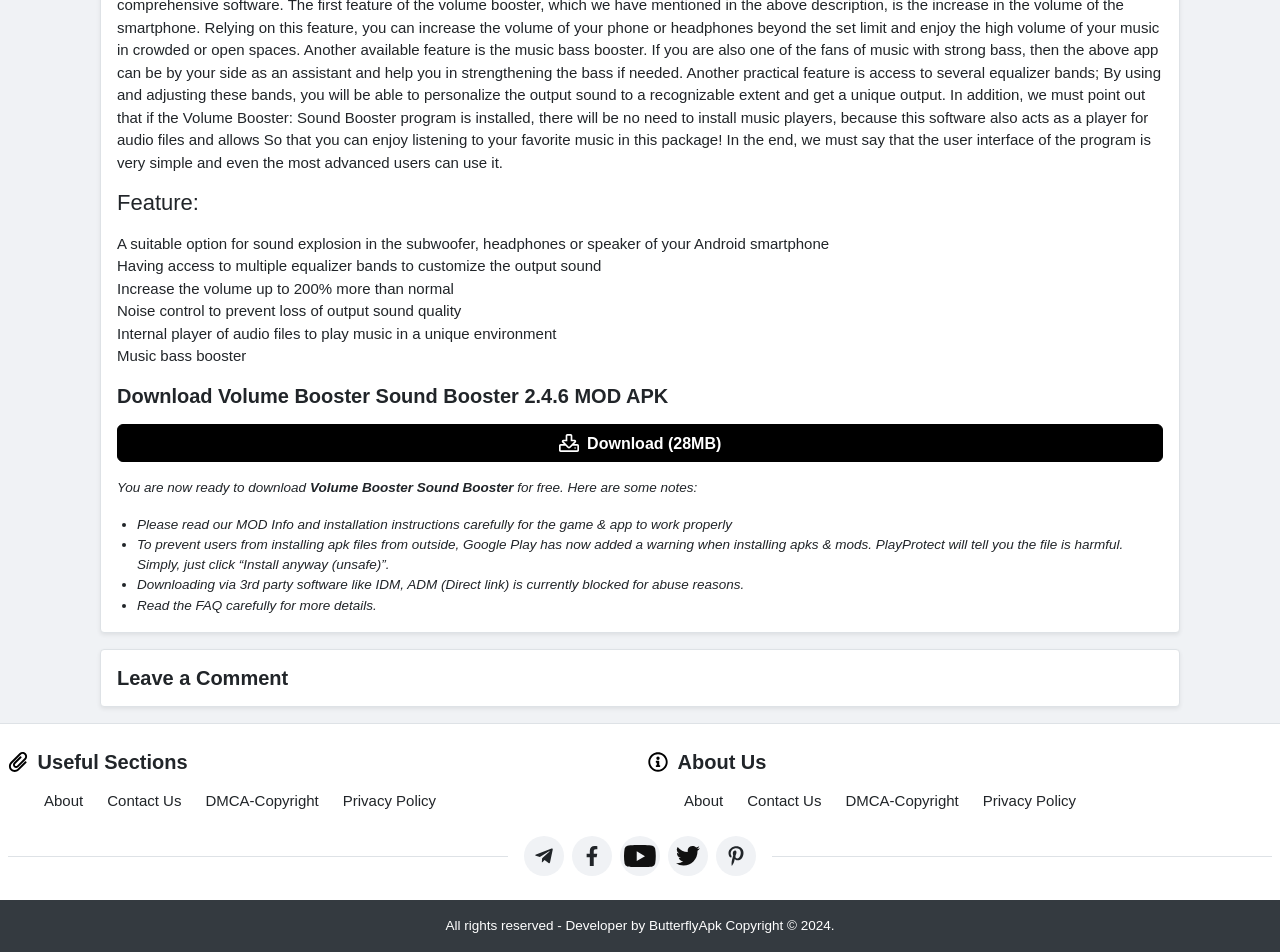What is the size of the downloadable file?
With the help of the image, please provide a detailed response to the question.

The link 'Download (28MB)' indicates that the size of the downloadable file is 28MB.